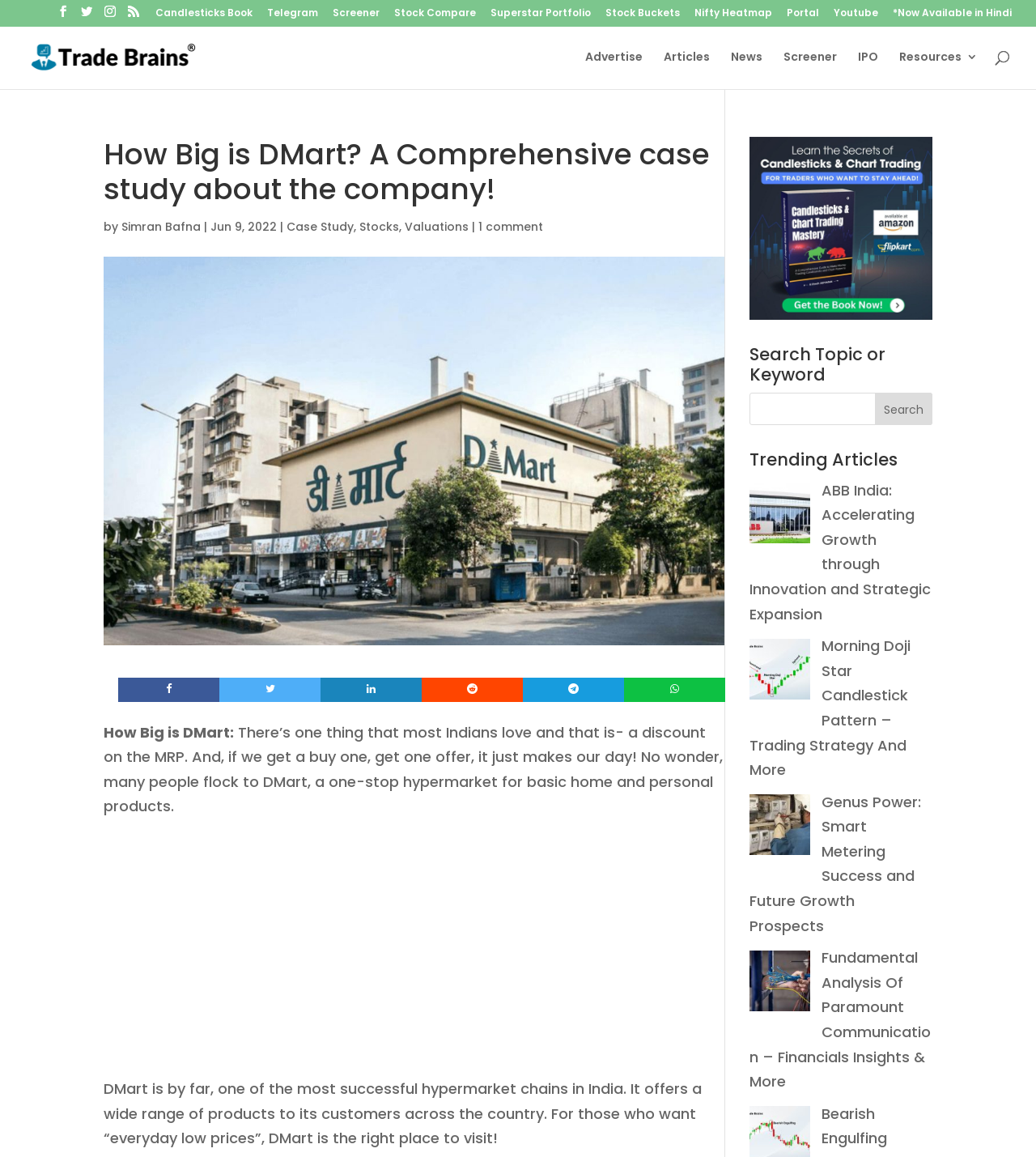Please find the bounding box coordinates of the element that needs to be clicked to perform the following instruction: "Visit the Trade Brains website". The bounding box coordinates should be four float numbers between 0 and 1, represented as [left, top, right, bottom].

[0.027, 0.039, 0.19, 0.057]